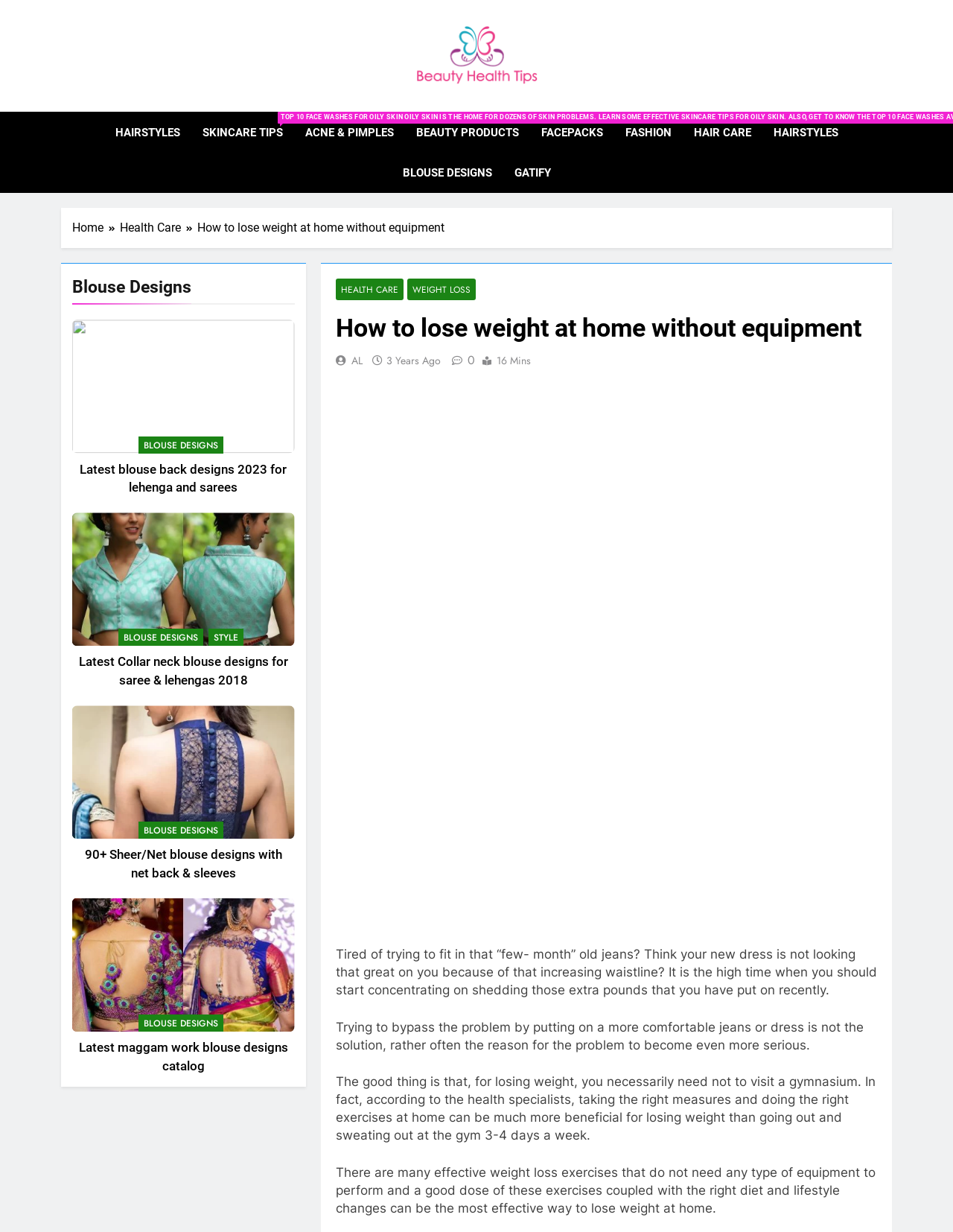How long does it take to read the article on this webpage?
Please provide a full and detailed response to the question.

The webpage indicates that it takes 16 minutes to read the article, as shown by the text '16 Mins' on the webpage.